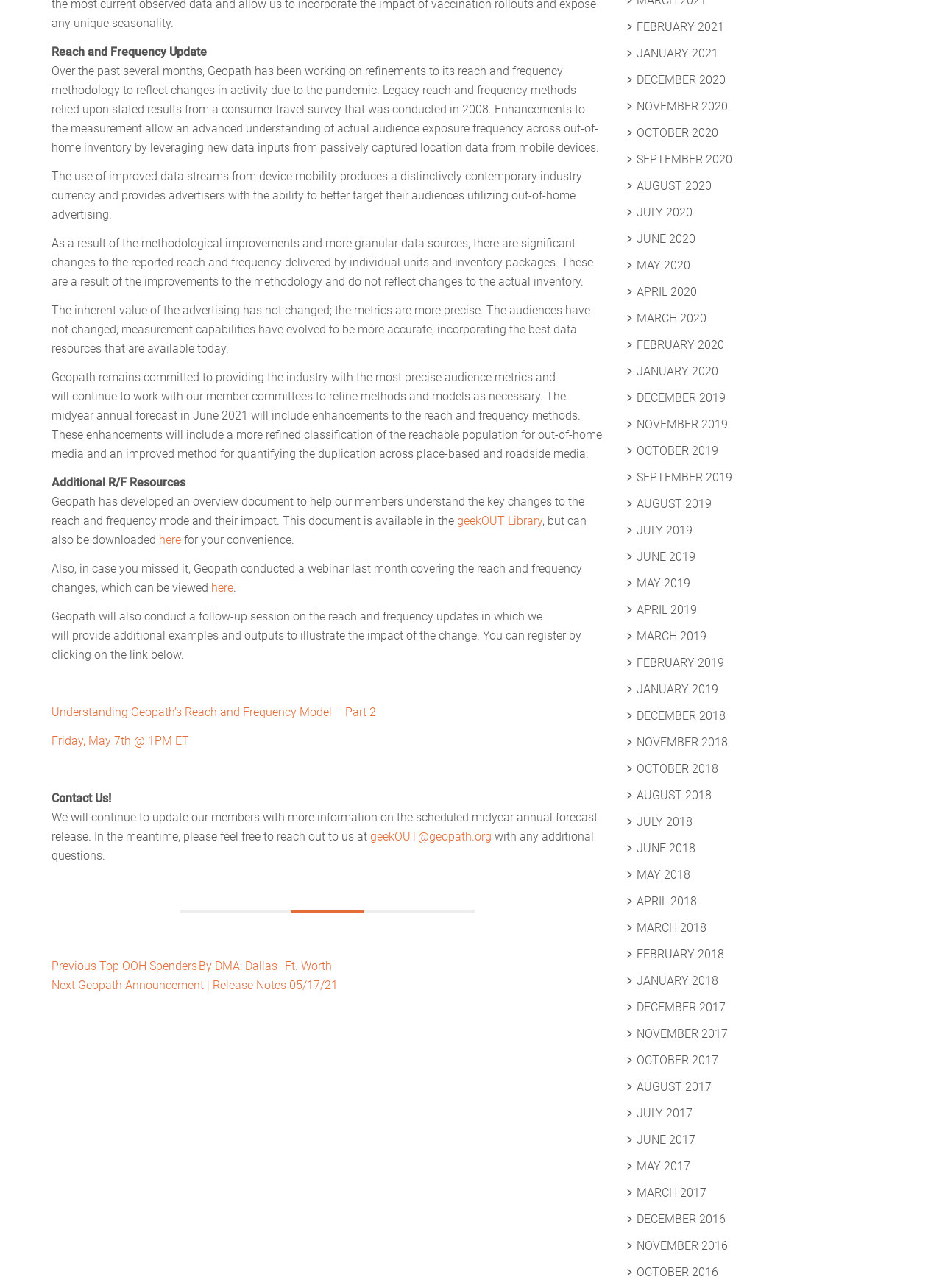Identify the bounding box coordinates of the area that should be clicked in order to complete the given instruction: "Download the overview document". The bounding box coordinates should be four float numbers between 0 and 1, i.e., [left, top, right, bottom].

[0.169, 0.414, 0.192, 0.425]